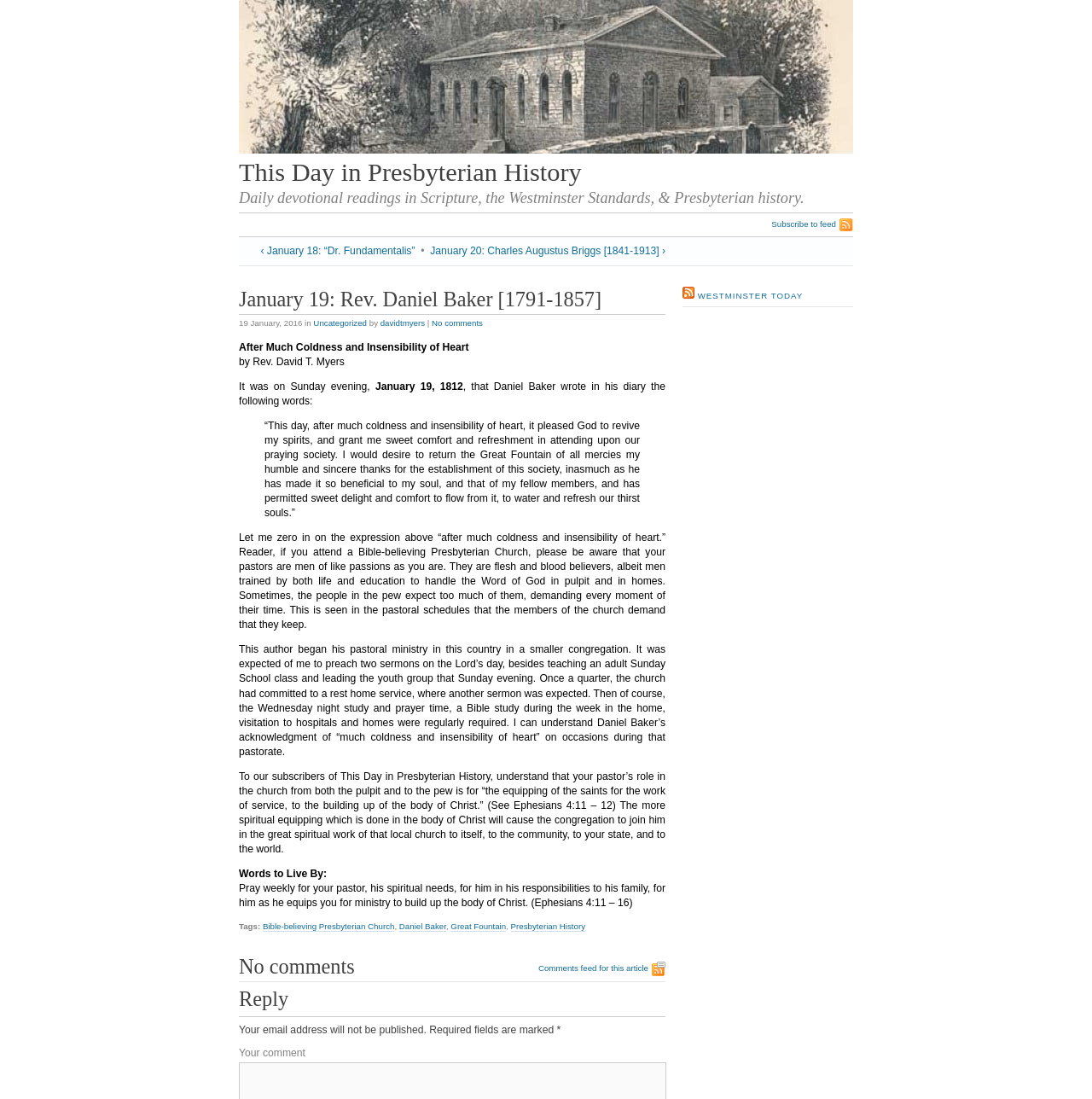Summarize the webpage in an elaborate manner.

This webpage is dedicated to "This Day in Presbyterian History" and features a daily devotional reading. At the top, there is a header image and a heading that reads "This Day in Presbyterian History". Below this, there is a brief description of the webpage's content, which includes daily devotional readings in Scripture, the Westminster Standards, and Presbyterian history.

The main content of the webpage is a devotional reading for January 19, which focuses on Rev. Daniel Baker, a Presbyterian minister who lived from 1791 to 1857. The reading includes a quote from Baker's diary, in which he expresses gratitude to God for the comfort and refreshment he received from attending a praying society. The author of the devotional reflects on this quote, noting that pastors, like Baker, are human beings who can experience coldness and insensibility of heart, and that they need the prayers and support of their congregation.

The devotional also includes a section titled "Words to Live By", which encourages readers to pray weekly for their pastor and his spiritual needs. There are also links to related tags, including "Bible-believing Presbyterian Church", "Daniel Baker", and "Presbyterian History".

In the sidebar, there are links to subscribe to the webpage's feed, as well as a heading that reads "RSS WESTMINSTER TODAY" with links to RSS and WESTMINSTER TODAY. At the bottom of the webpage, there is a section for comments, with a heading that reads "No comments" and a link to a comments feed for the article. There is also a section for readers to leave a reply, with fields for name, email, and comment.